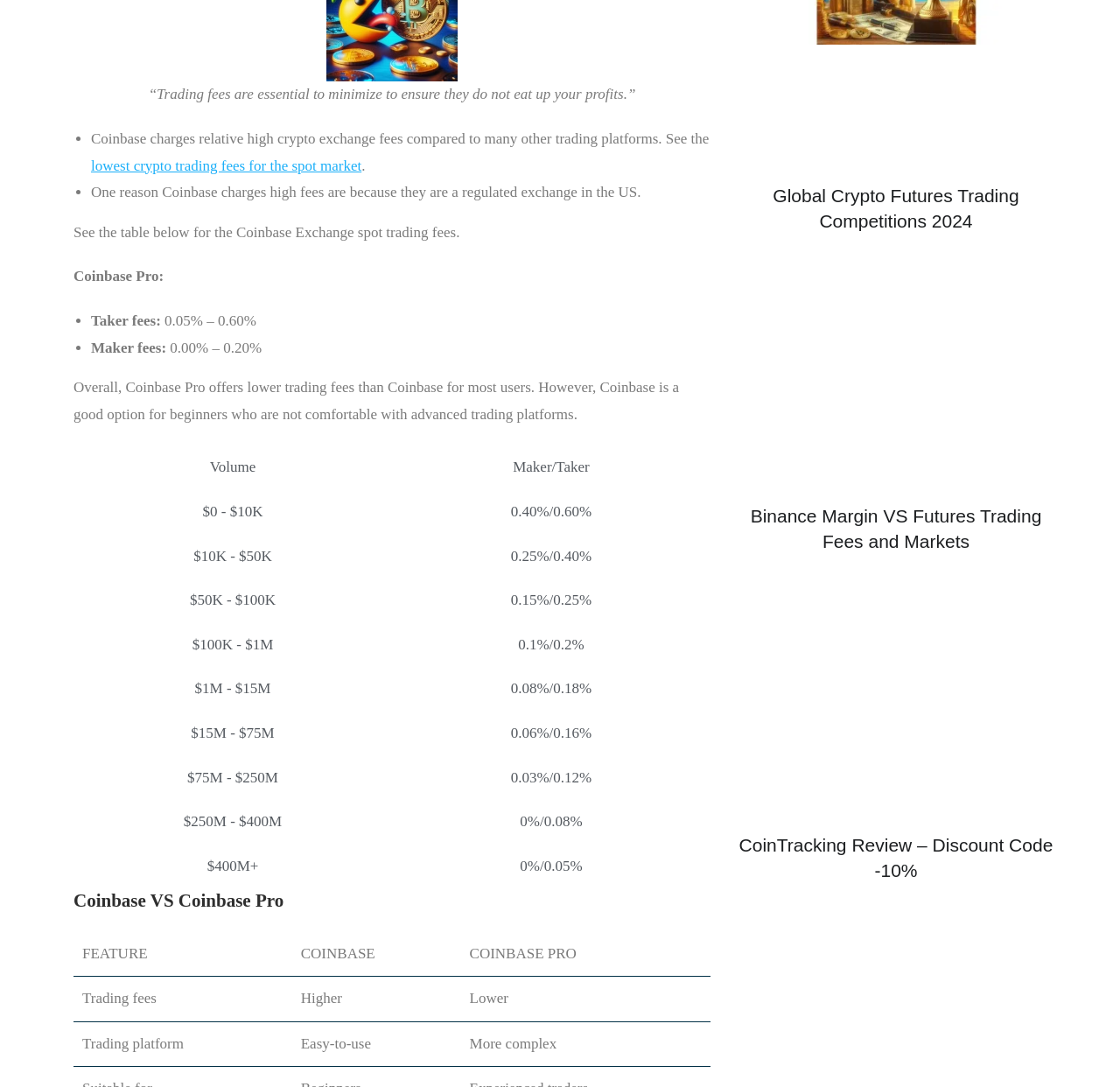Given the description: "$50K - $100K", determine the bounding box coordinates of the UI element. The coordinates should be formatted as four float numbers between 0 and 1, [left, top, right, bottom].

[0.169, 0.54, 0.246, 0.565]